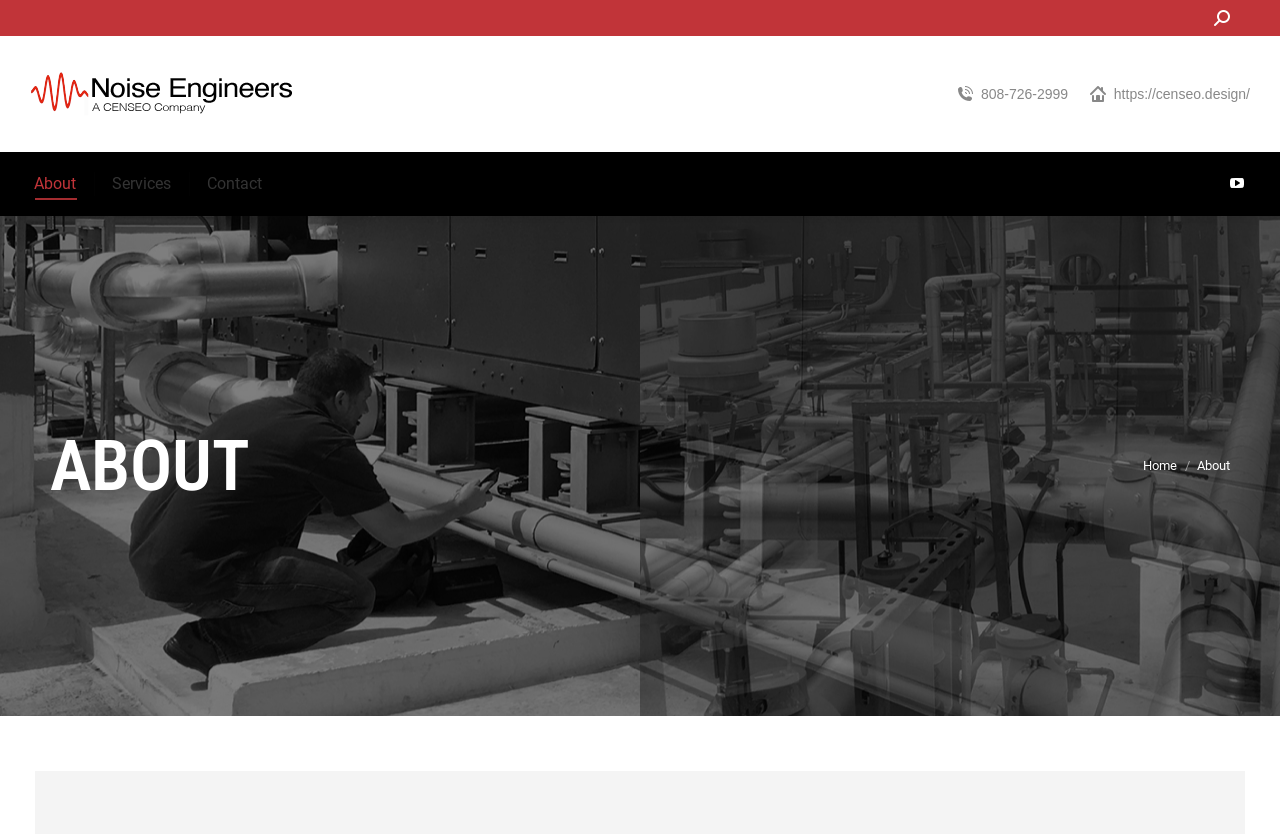Determine the bounding box coordinates of the area to click in order to meet this instruction: "check the date".

None